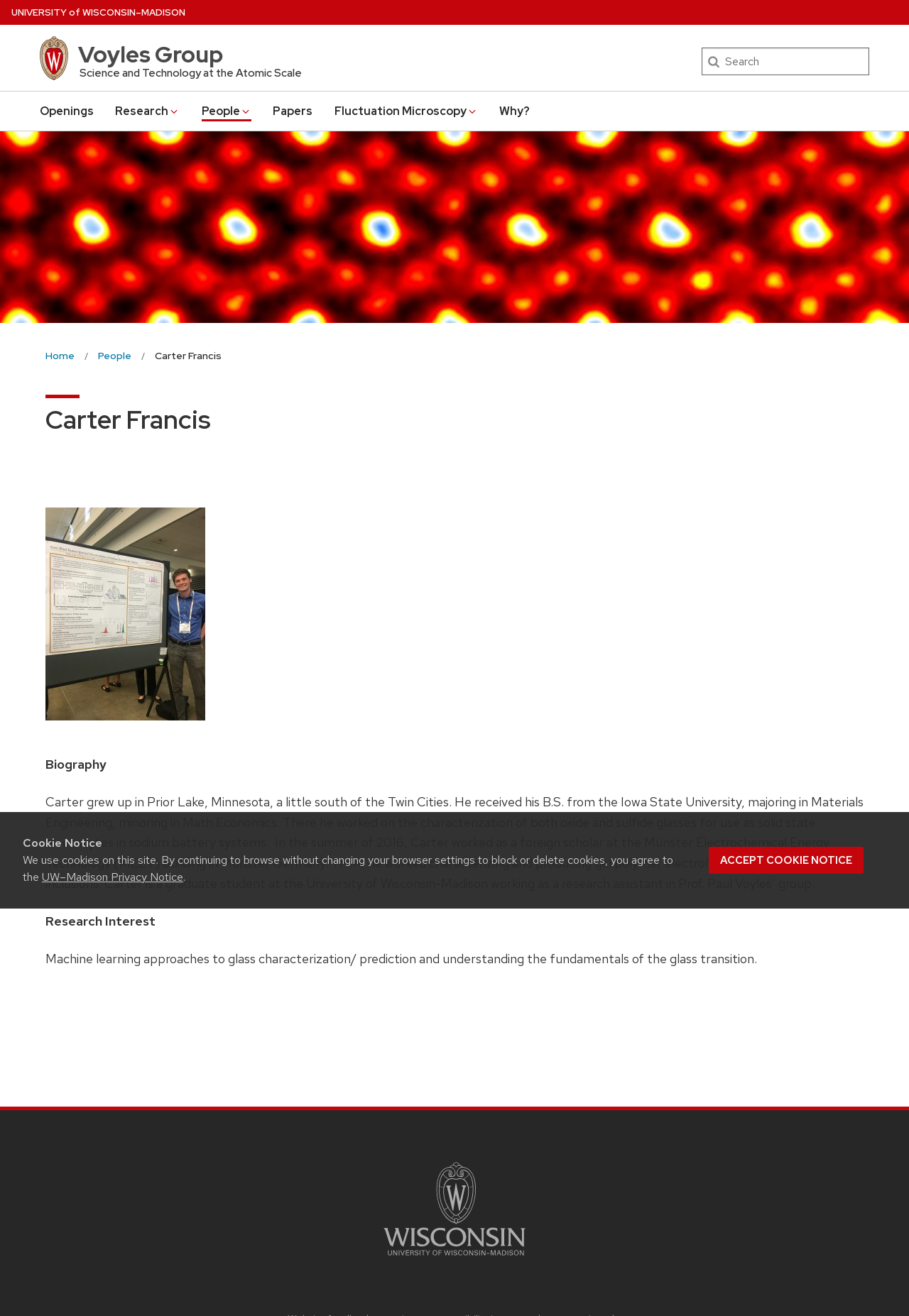Find the bounding box coordinates for the element that must be clicked to complete the instruction: "Visit the University of Wisconsin Madison home page". The coordinates should be four float numbers between 0 and 1, indicated as [left, top, right, bottom].

[0.012, 0.0, 0.204, 0.019]